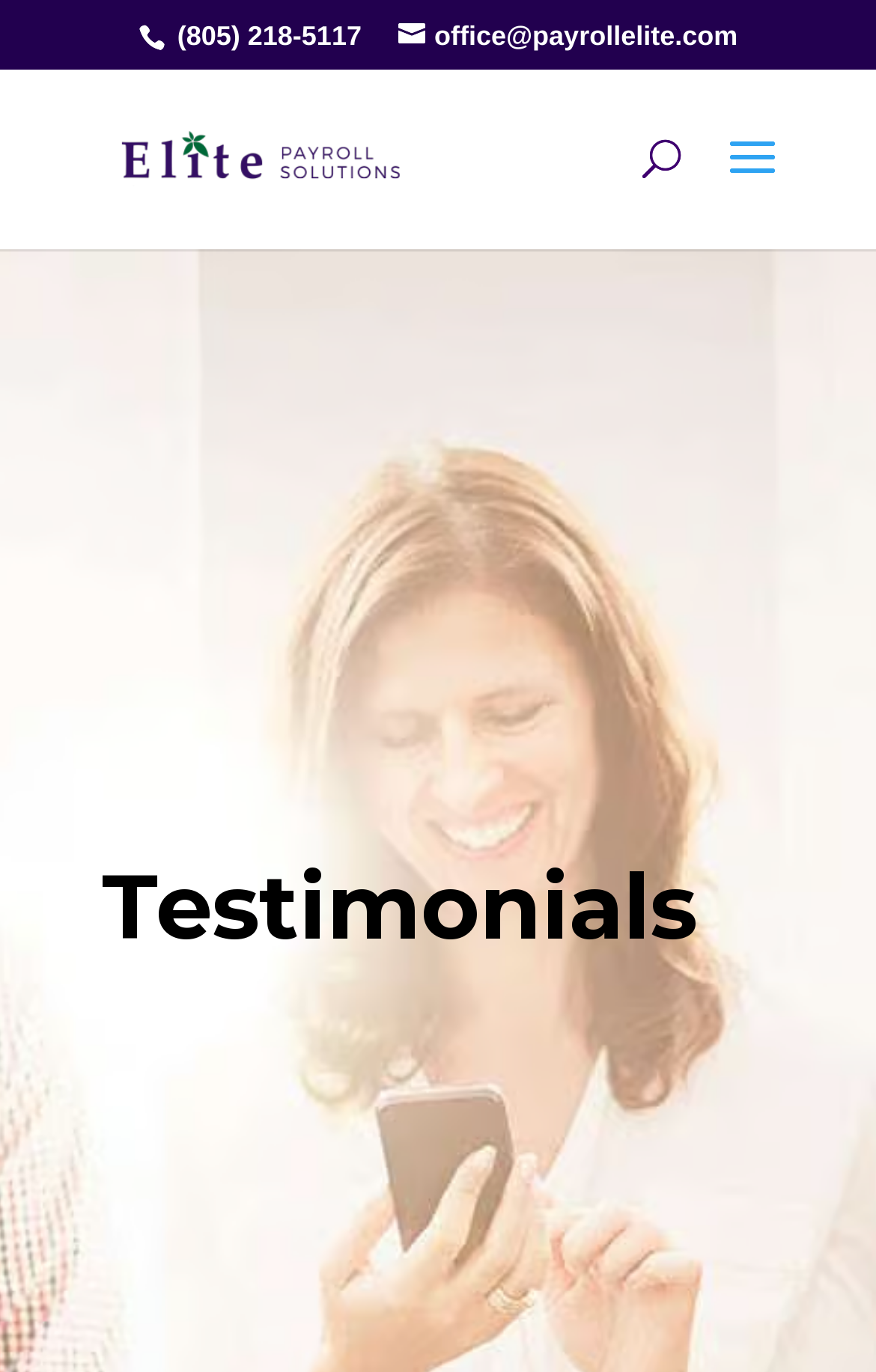Respond with a single word or phrase for the following question: 
What is the main topic of the webpage?

Testimonials